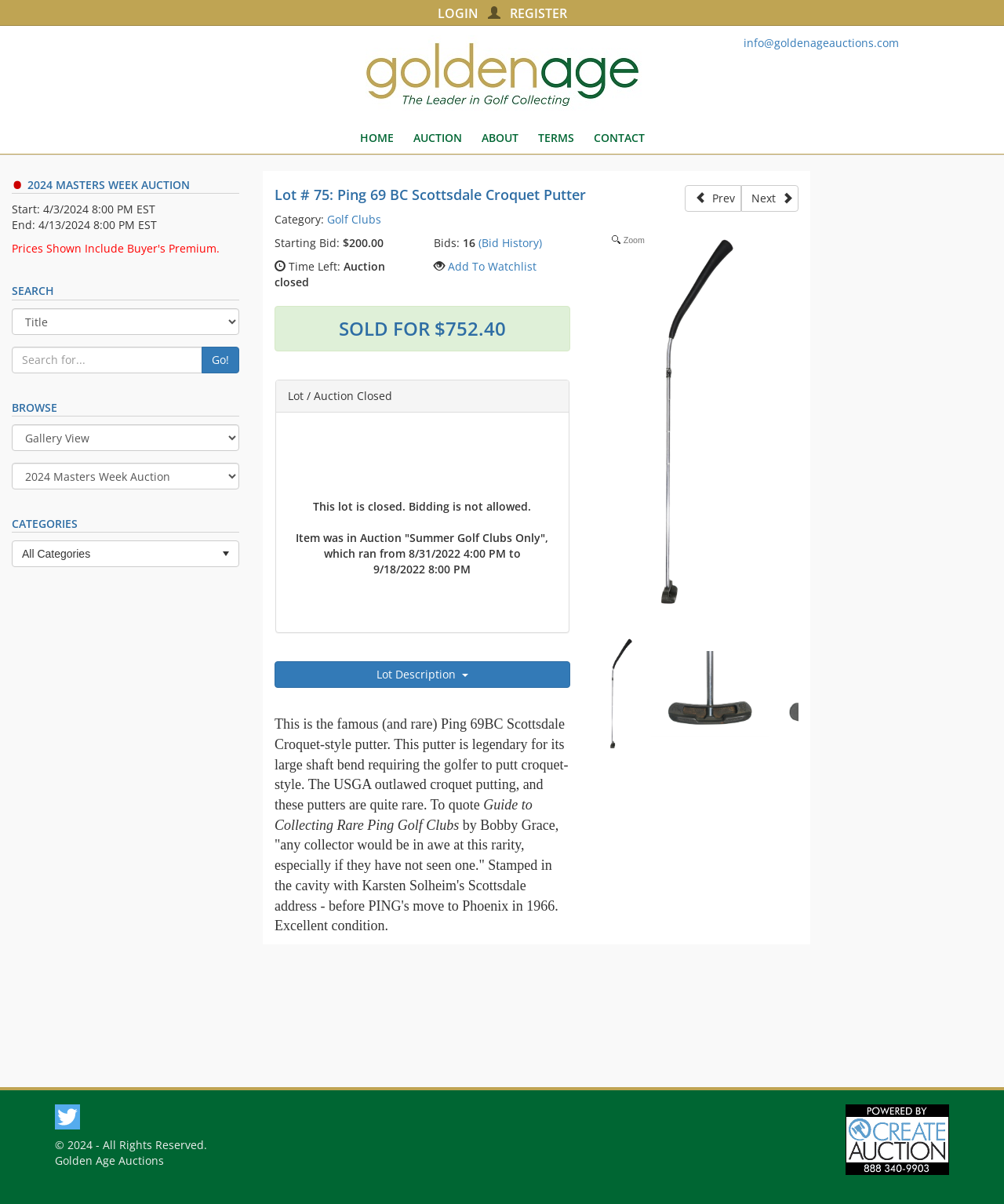Please find the bounding box coordinates of the element that you should click to achieve the following instruction: "search for items". The coordinates should be presented as four float numbers between 0 and 1: [left, top, right, bottom].

[0.012, 0.288, 0.202, 0.31]